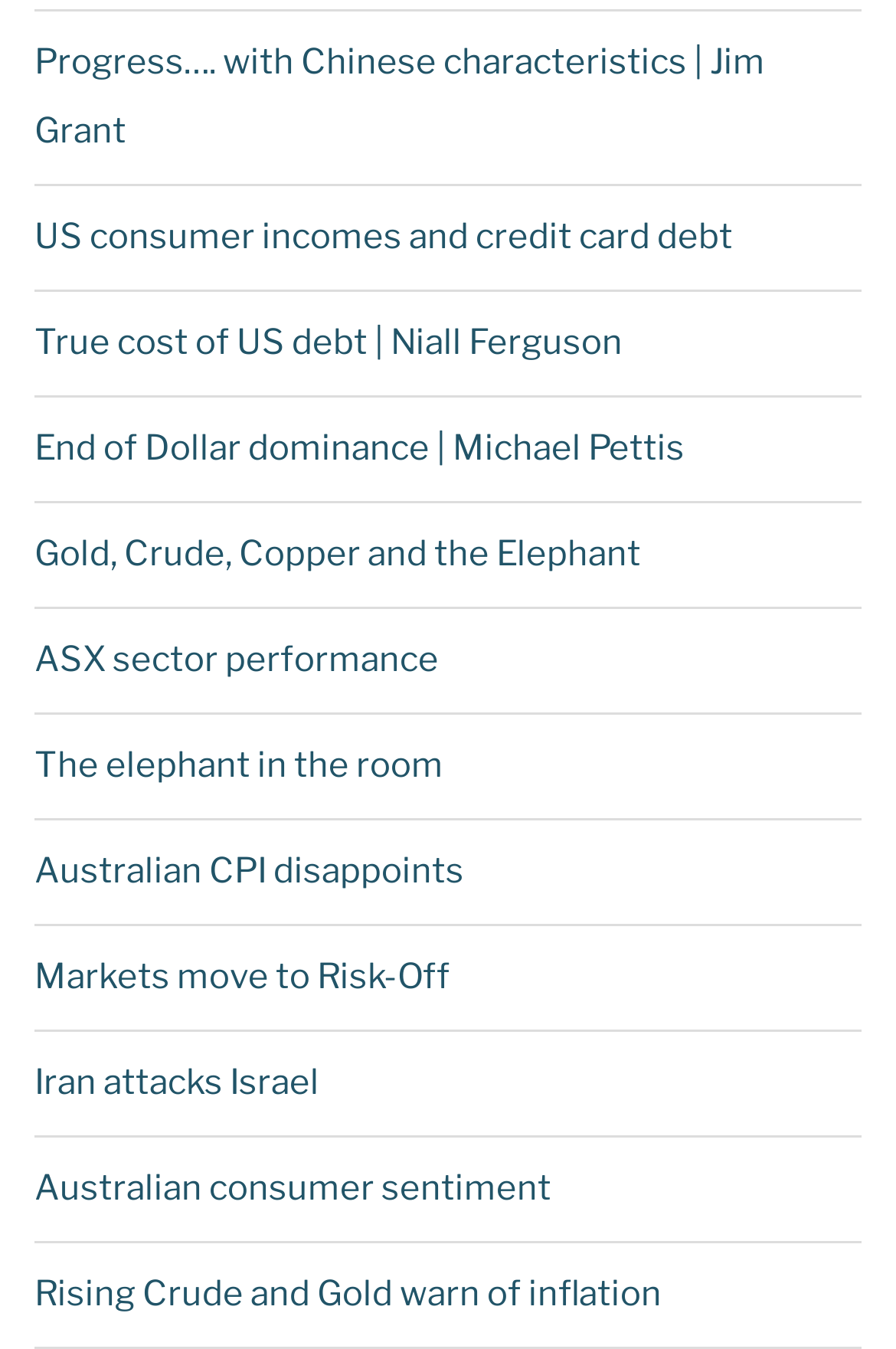How many links are on the webpage?
Please provide a single word or phrase as your answer based on the image.

10